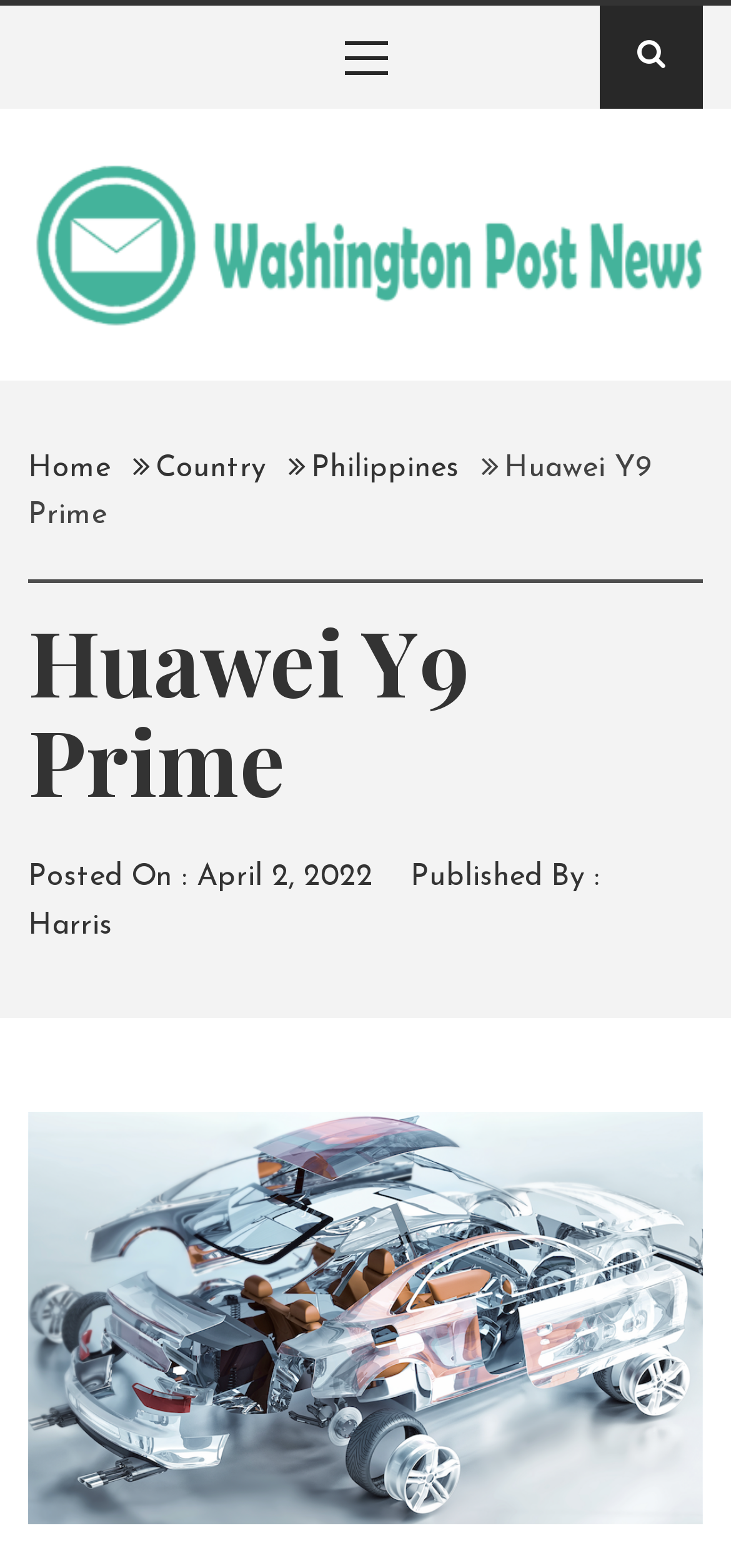Extract the main headline from the webpage and generate its text.

Huawei Y9 Prime